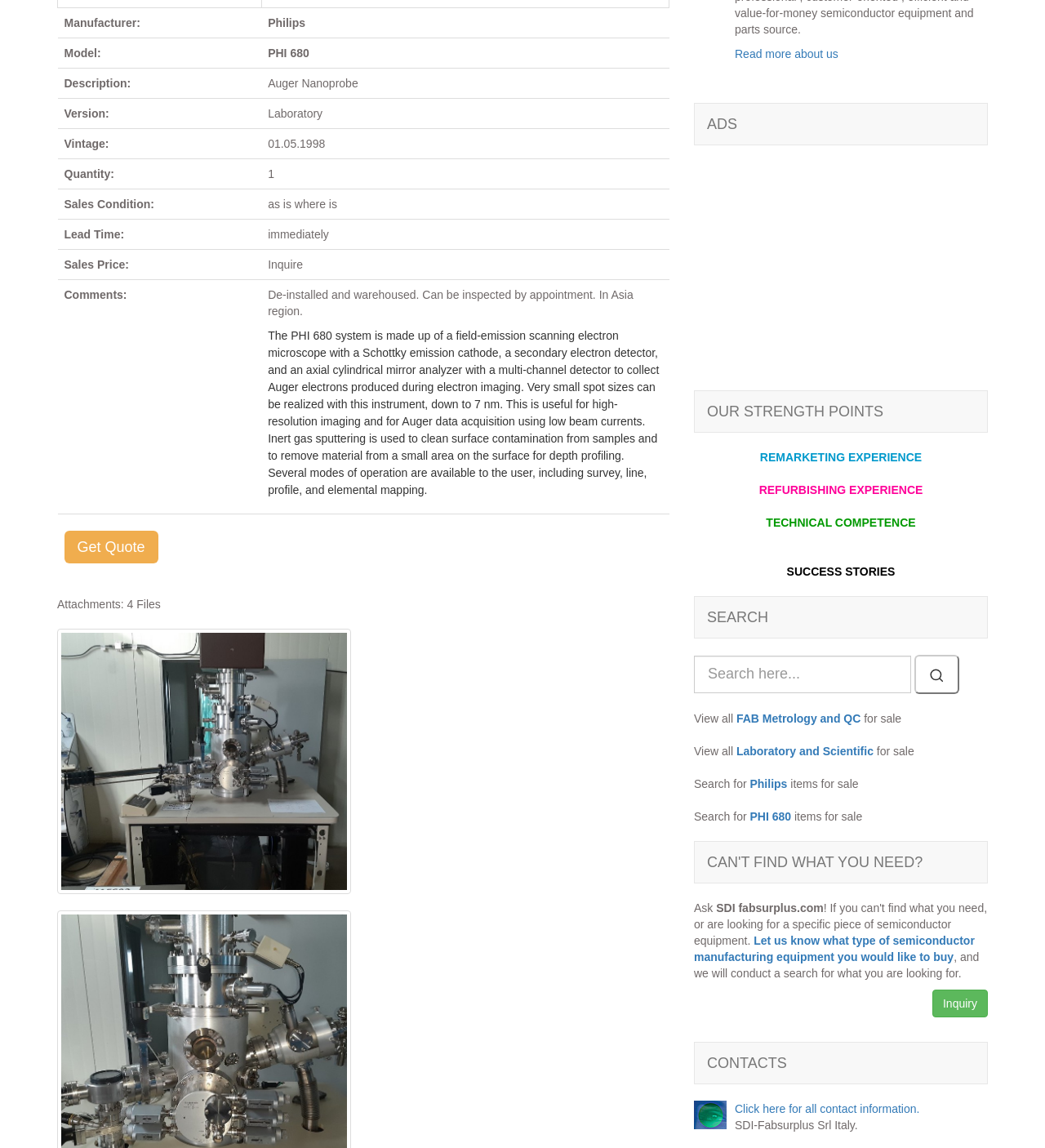Based on the element description, predict the bounding box coordinates (top-left x, top-left y, bottom-right x, bottom-right y) for the UI element in the screenshot: aria-label="search text" name="searchText" placeholder="Search here..."

[0.664, 0.571, 0.872, 0.604]